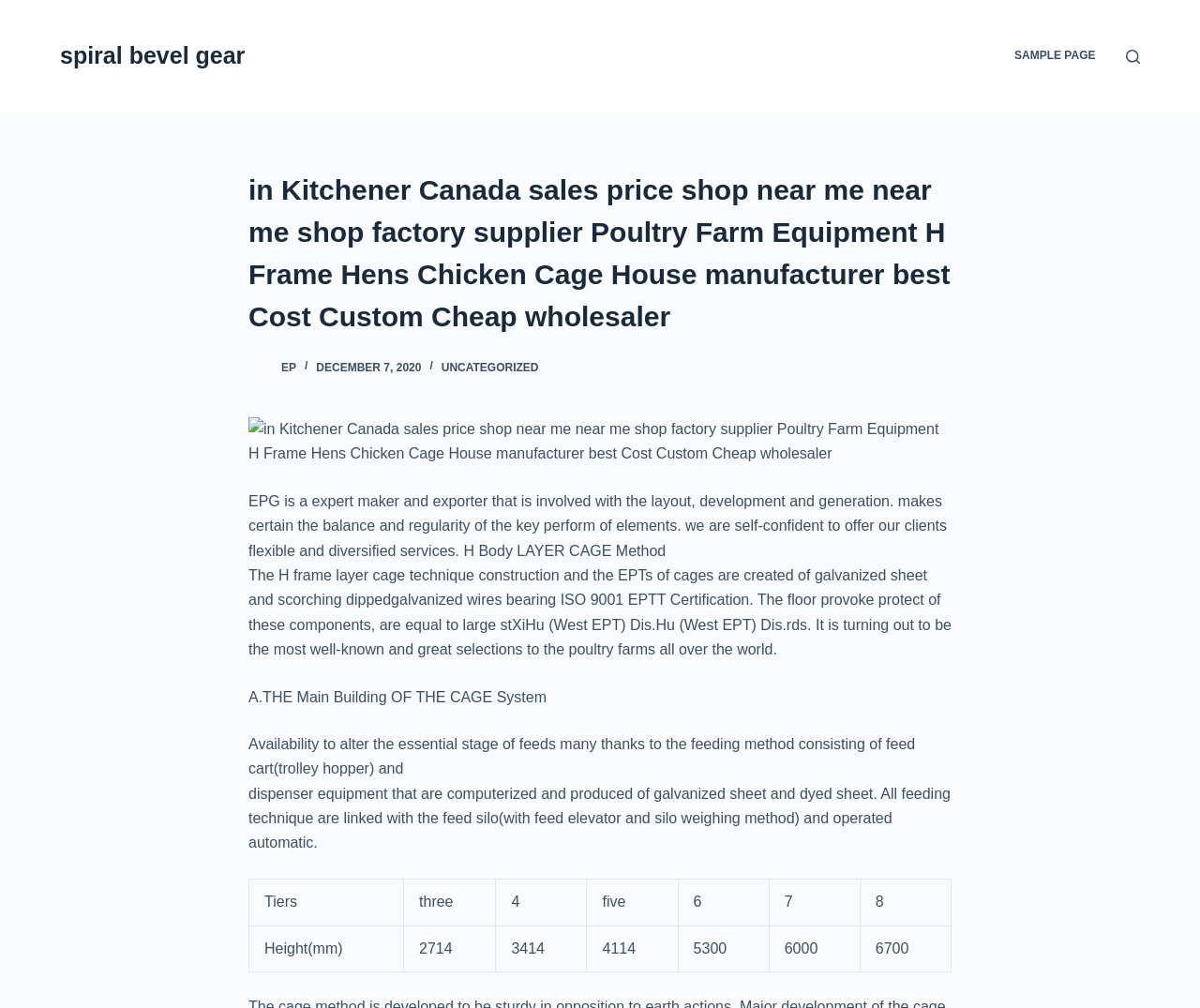Identify and extract the main heading of the webpage.

in Kitchener Canada sales price shop near me near me shop factory supplier Poultry Farm Equipment H Frame Hens Chicken Cage House manufacturer best Cost Custom Cheap wholesaler